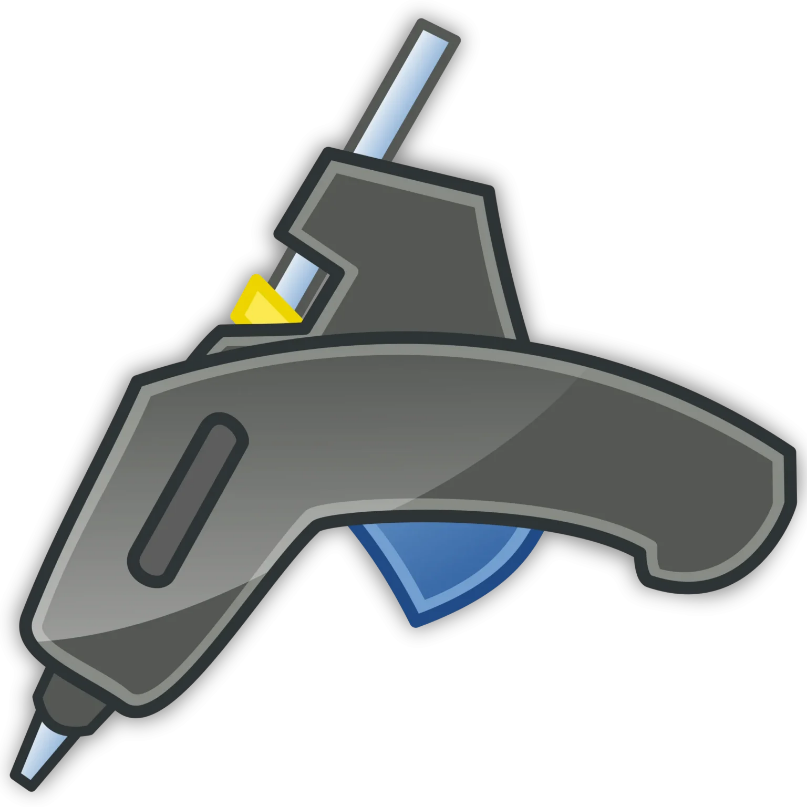What is the benefit of the extended blue nozzle?
Using the image, answer in one word or phrase.

Precision application